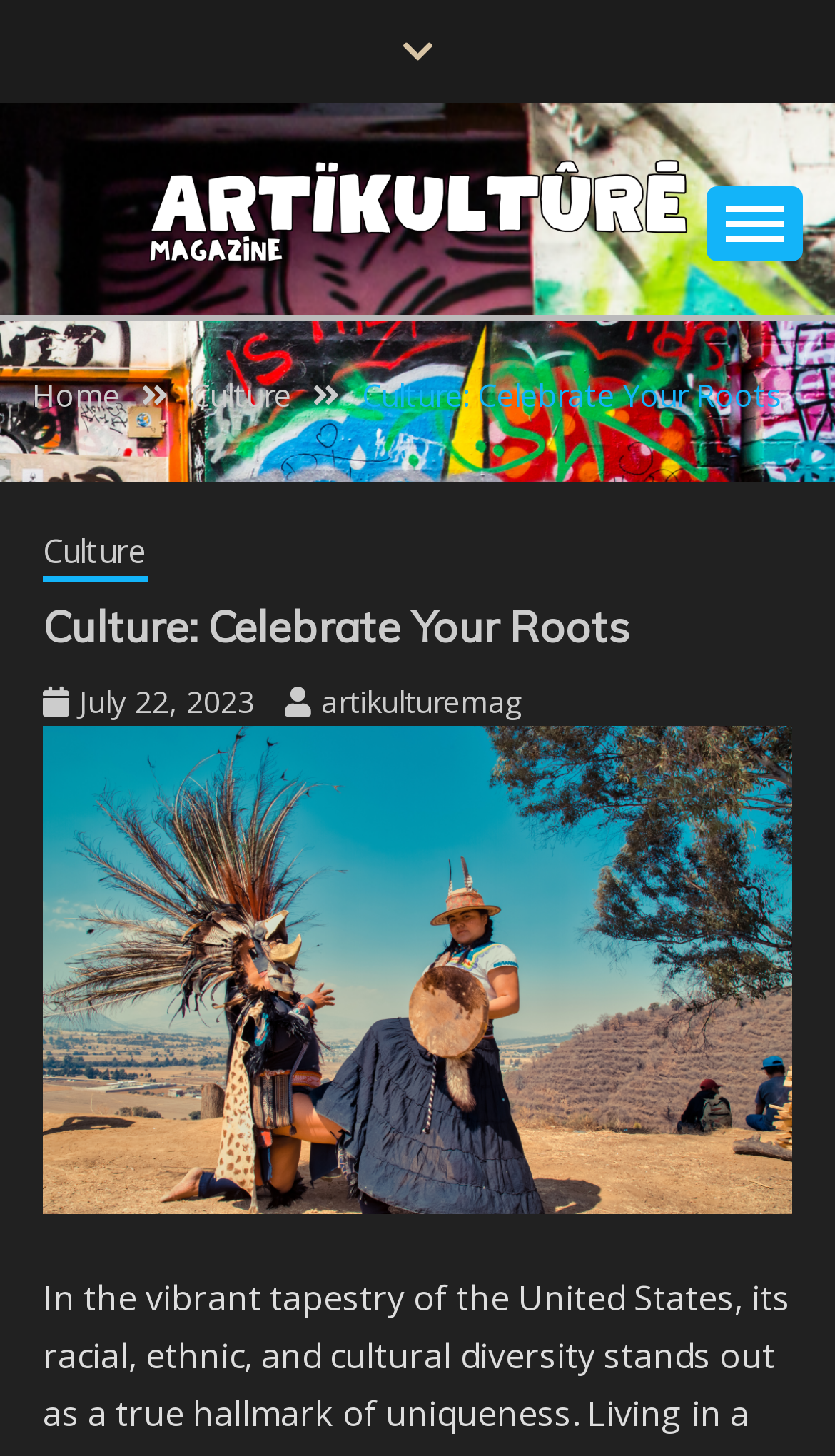Identify the coordinates of the bounding box for the element that must be clicked to accomplish the instruction: "Read the article published on July 22, 2023".

[0.095, 0.467, 0.305, 0.495]